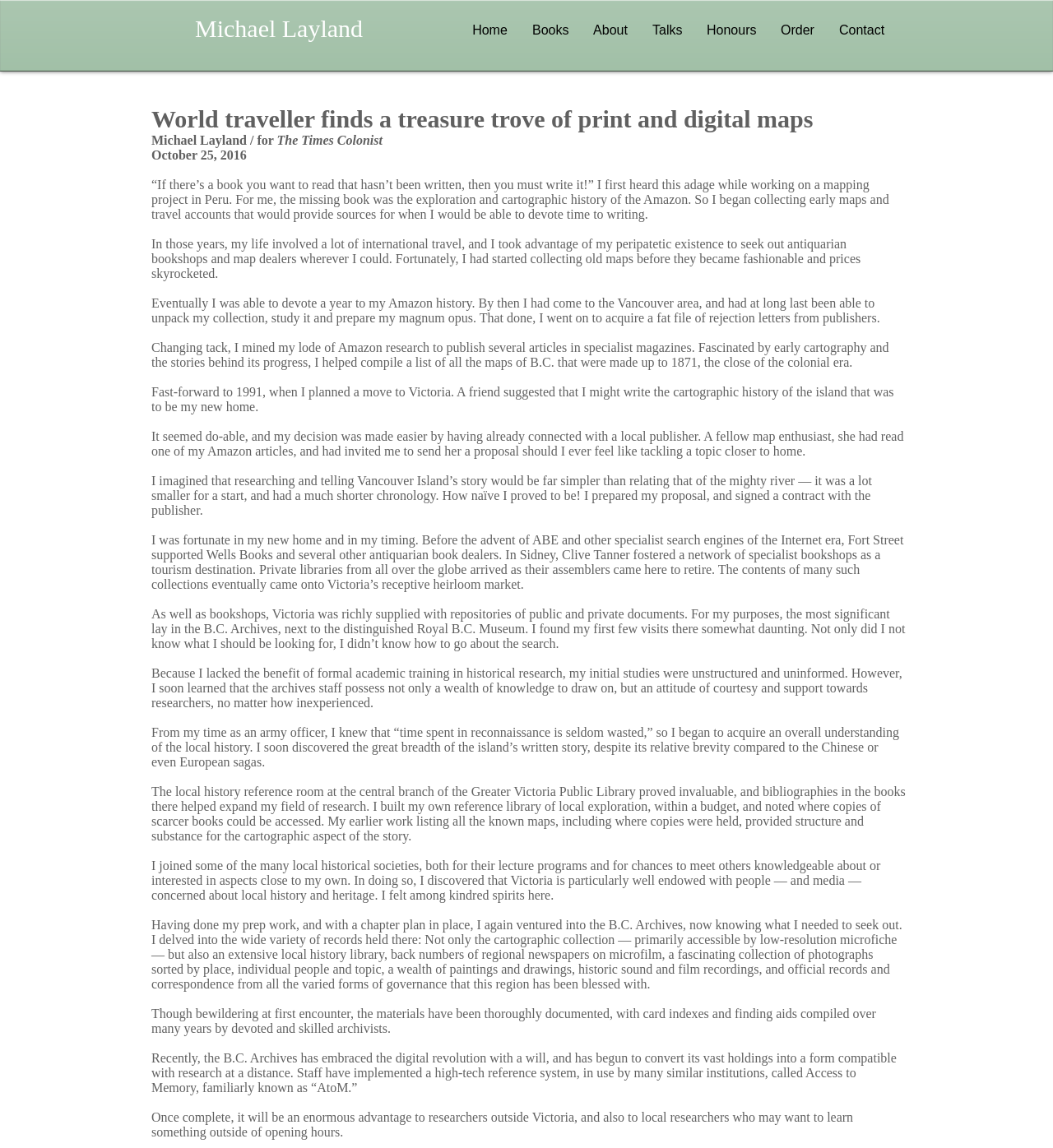Provide an in-depth caption for the contents of the webpage.

This webpage is about Michael Layland, an author who has written a book about the cartographic history of Vancouver Island. At the top of the page, there is a heading with the author's name, "Michael Layland", which is also a link. Below this, there is a navigation menu with links to different sections of the website, including "Home", "Books", "About", "Talks", "Honours", "Order", and "Contact".

The main content of the page is an article written by Michael Layland, which is divided into several paragraphs. The article is about the author's journey to write a book about the cartographic history of Vancouver Island. The author begins by explaining how he started collecting old maps and travel accounts while working on a mapping project in Peru, and how he eventually decided to write a book about the Amazon. However, after receiving rejection letters from publishers, he decided to focus on writing articles about early cartography and the stories behind its progress.

The author then explains how he moved to Victoria and was inspired to write a book about the cartographic history of Vancouver Island. He describes how he researched and wrote the book, using resources such as antiquarian bookshops, the B.C. Archives, and the Greater Victoria Public Library. He also mentions how he joined local historical societies and met people who were knowledgeable about local history and heritage.

Throughout the article, there are no images, but the text is well-structured and easy to follow. The author's writing style is engaging and informative, making the article a pleasure to read. Overall, the webpage provides a detailed and personal account of the author's journey to write a book about the cartographic history of Vancouver Island.